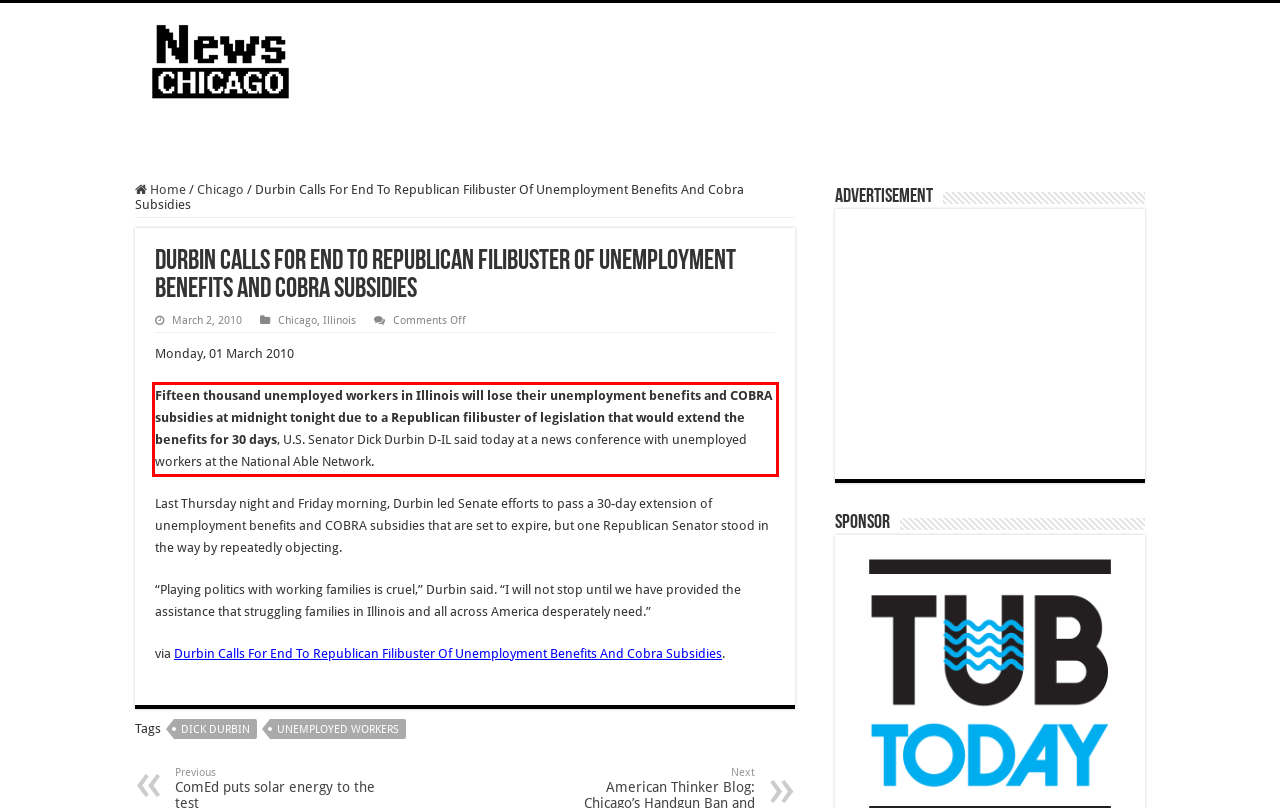Please perform OCR on the text within the red rectangle in the webpage screenshot and return the text content.

Fifteen thousand unemployed workers in Illinois will lose their unemployment benefits and COBRA subsidies at midnight tonight due to a Republican filibuster of legislation that would extend the benefits for 30 days, U.S. Senator Dick Durbin D-IL said today at a news conference with unemployed workers at the National Able Network.